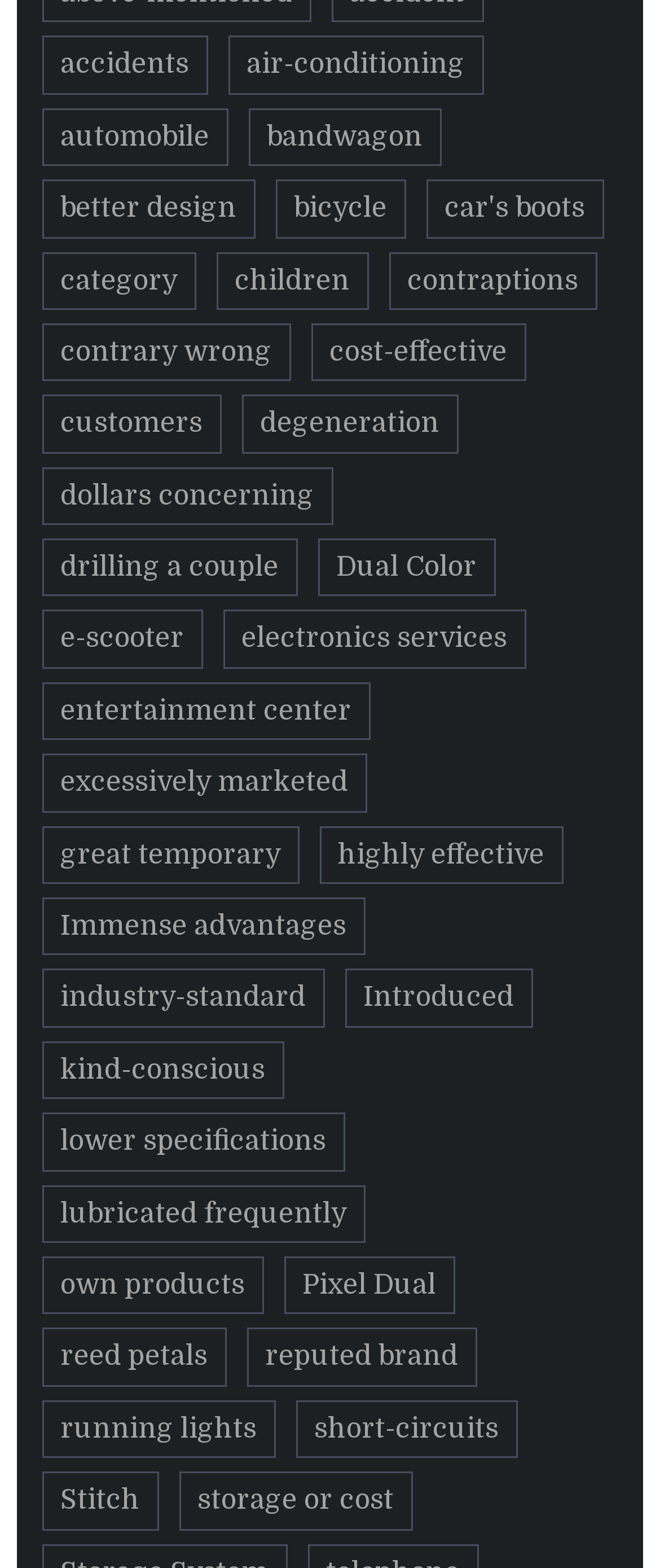Please answer the following question using a single word or phrase: 
How many links have the word 'item' in their text?

151